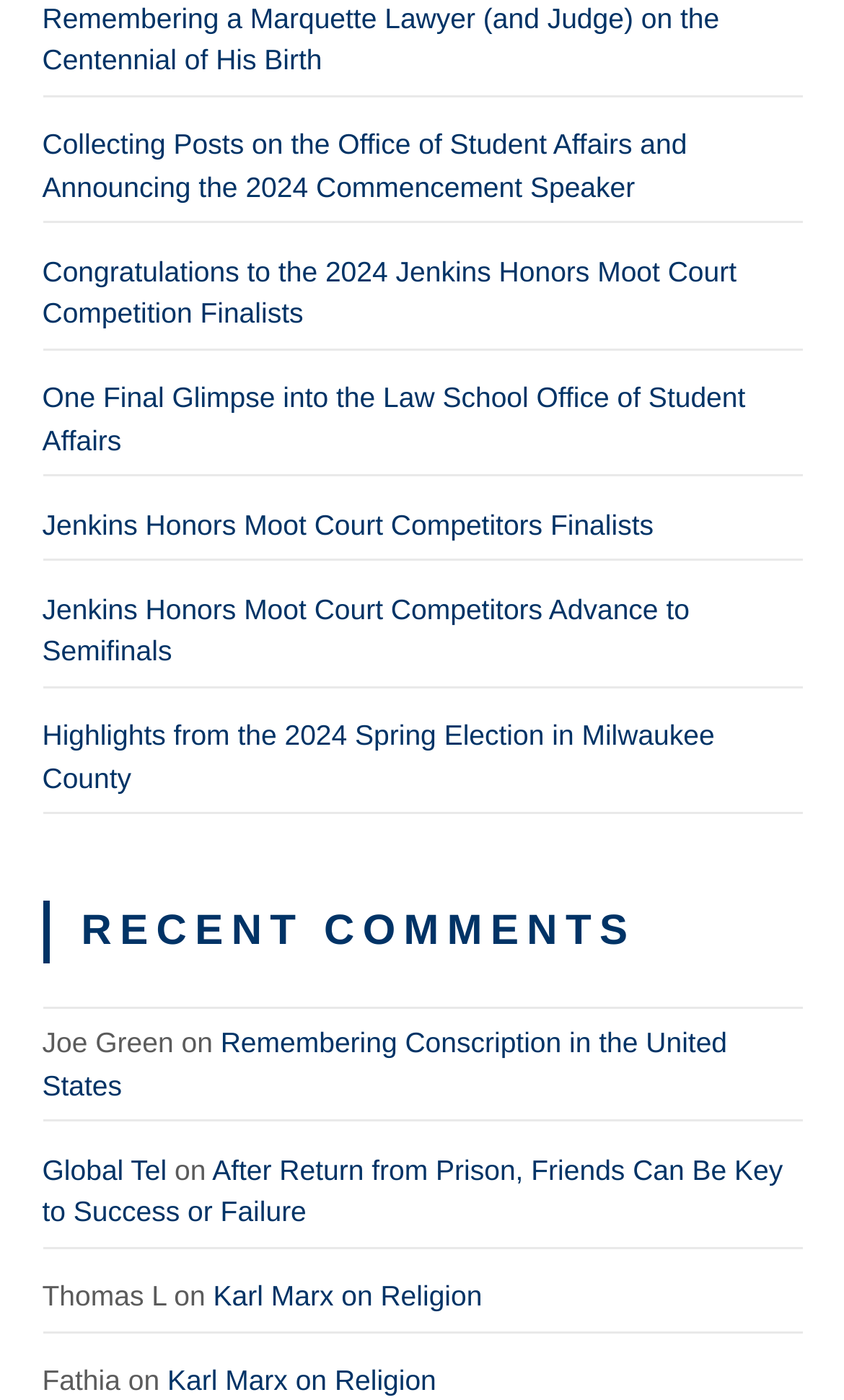How many links are on the webpage?
Using the visual information, reply with a single word or short phrase.

11